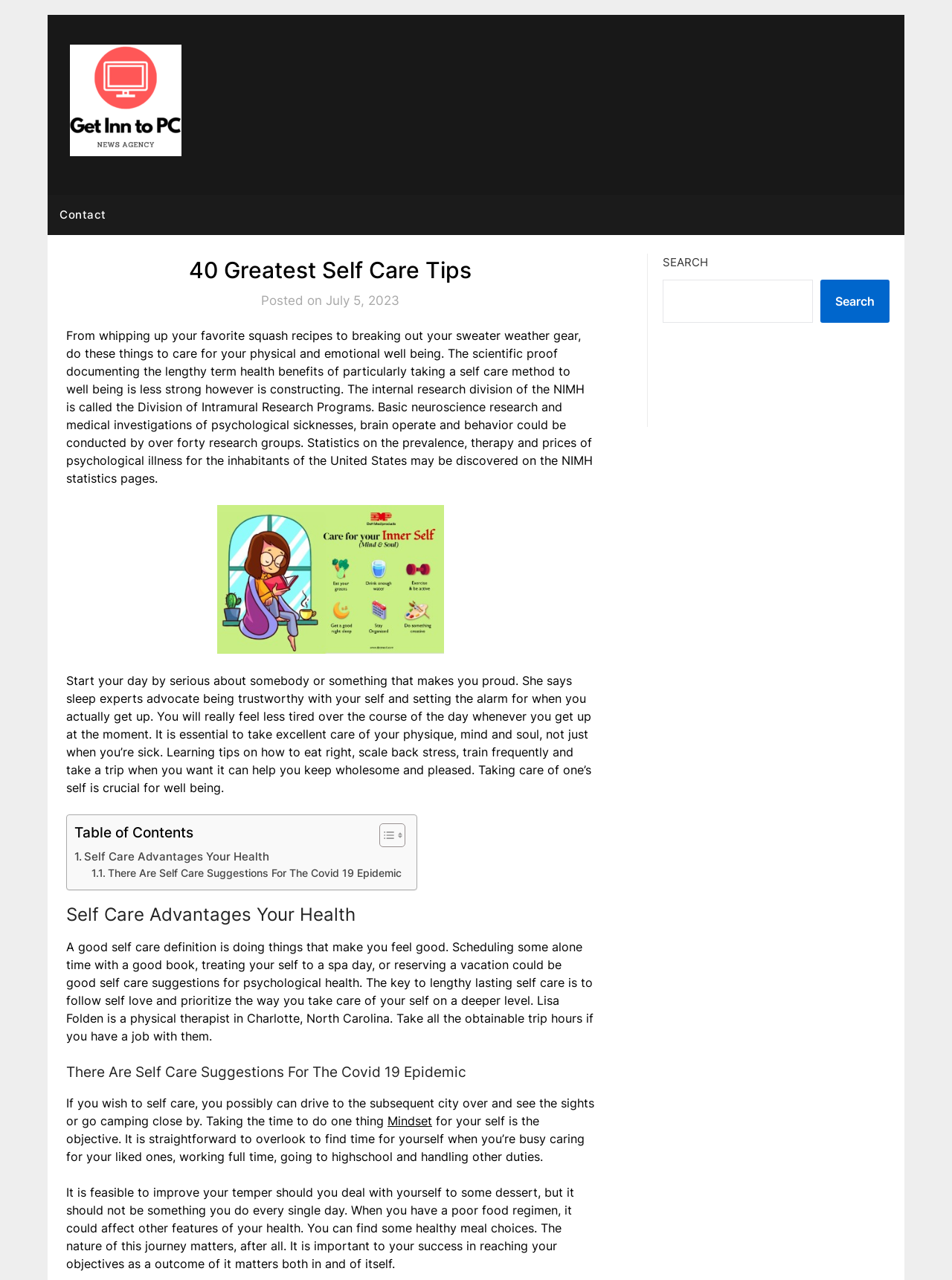Please reply with a single word or brief phrase to the question: 
What is the purpose of the 'Toggle Table of Content' button?

To show/hide table of contents